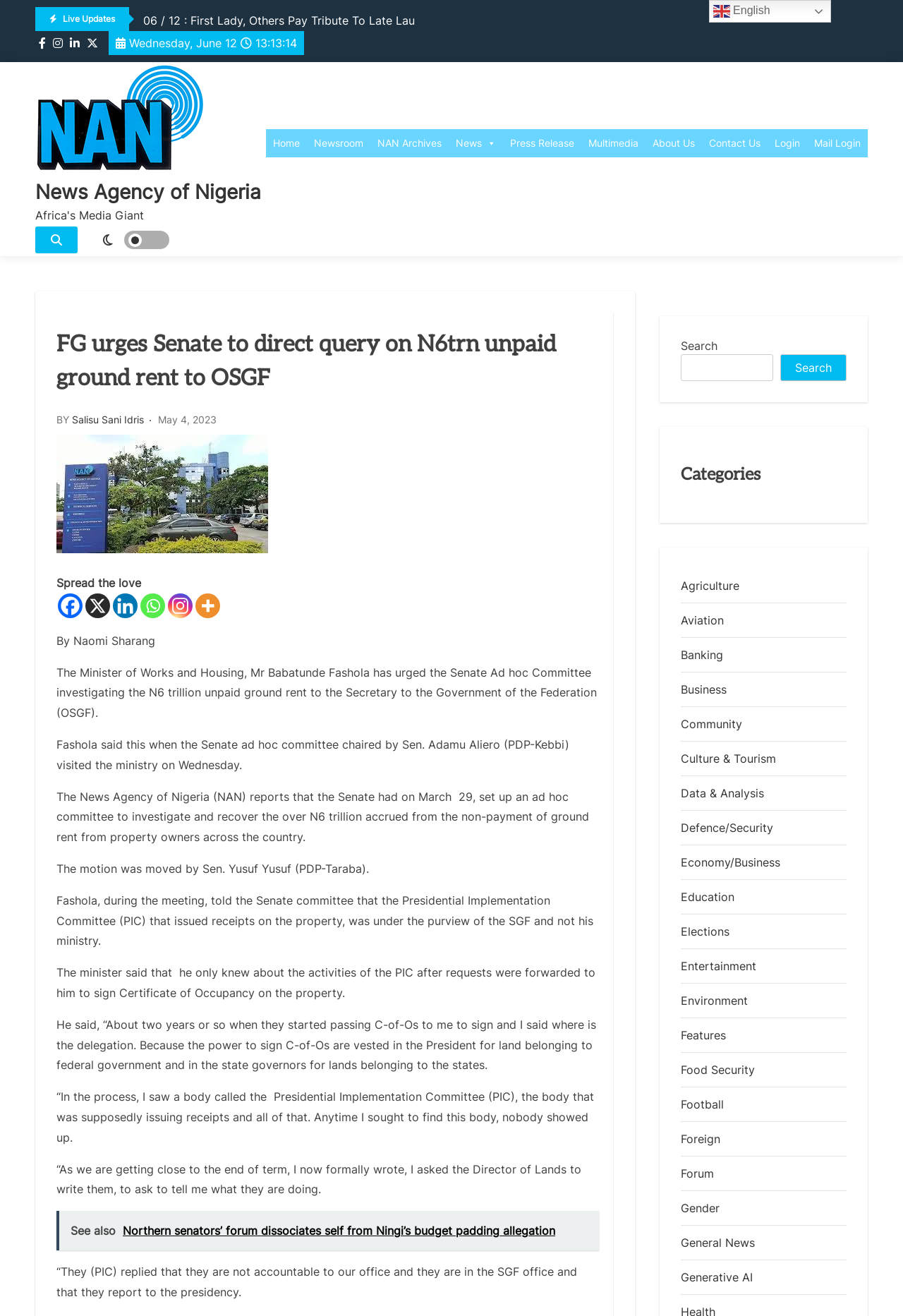Answer the question in a single word or phrase:
What is the date of the news article?

June 12, 2024